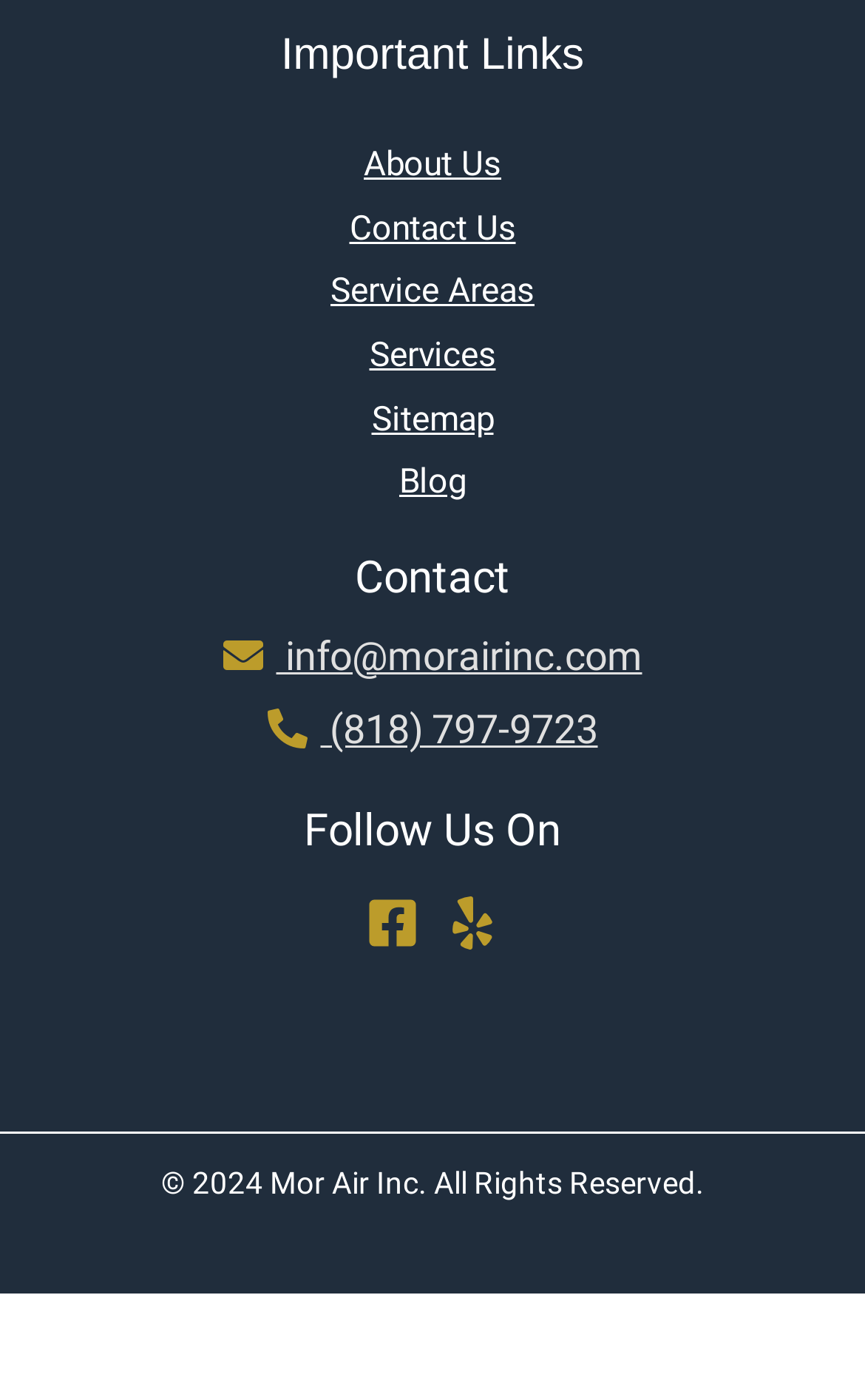Find the bounding box coordinates for the area that should be clicked to accomplish the instruction: "Visit Yelp page".

[0.515, 0.641, 0.577, 0.679]